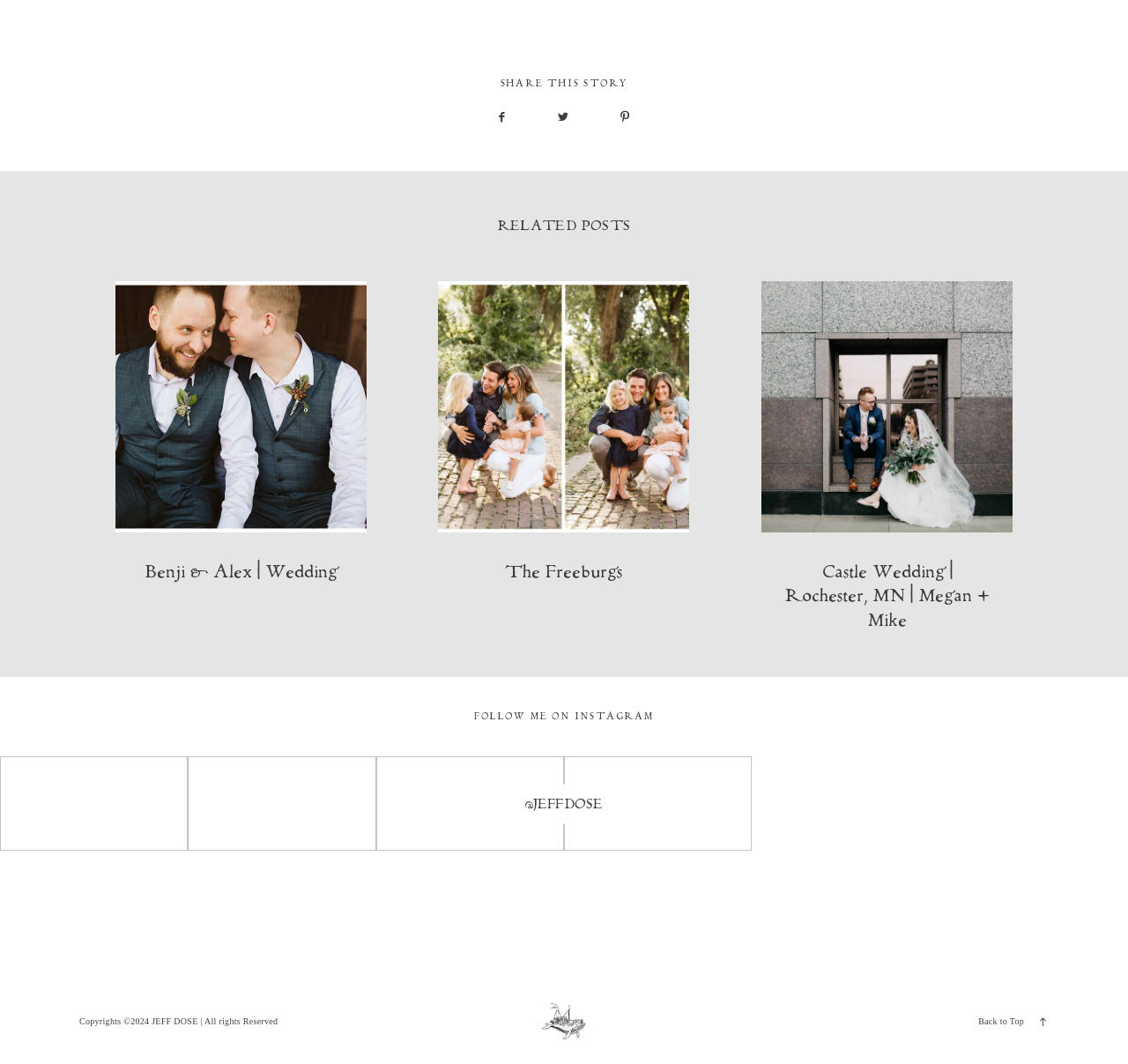What is the author's Instagram handle?
Give a single word or phrase as your answer by examining the image.

@JEFFDOSE